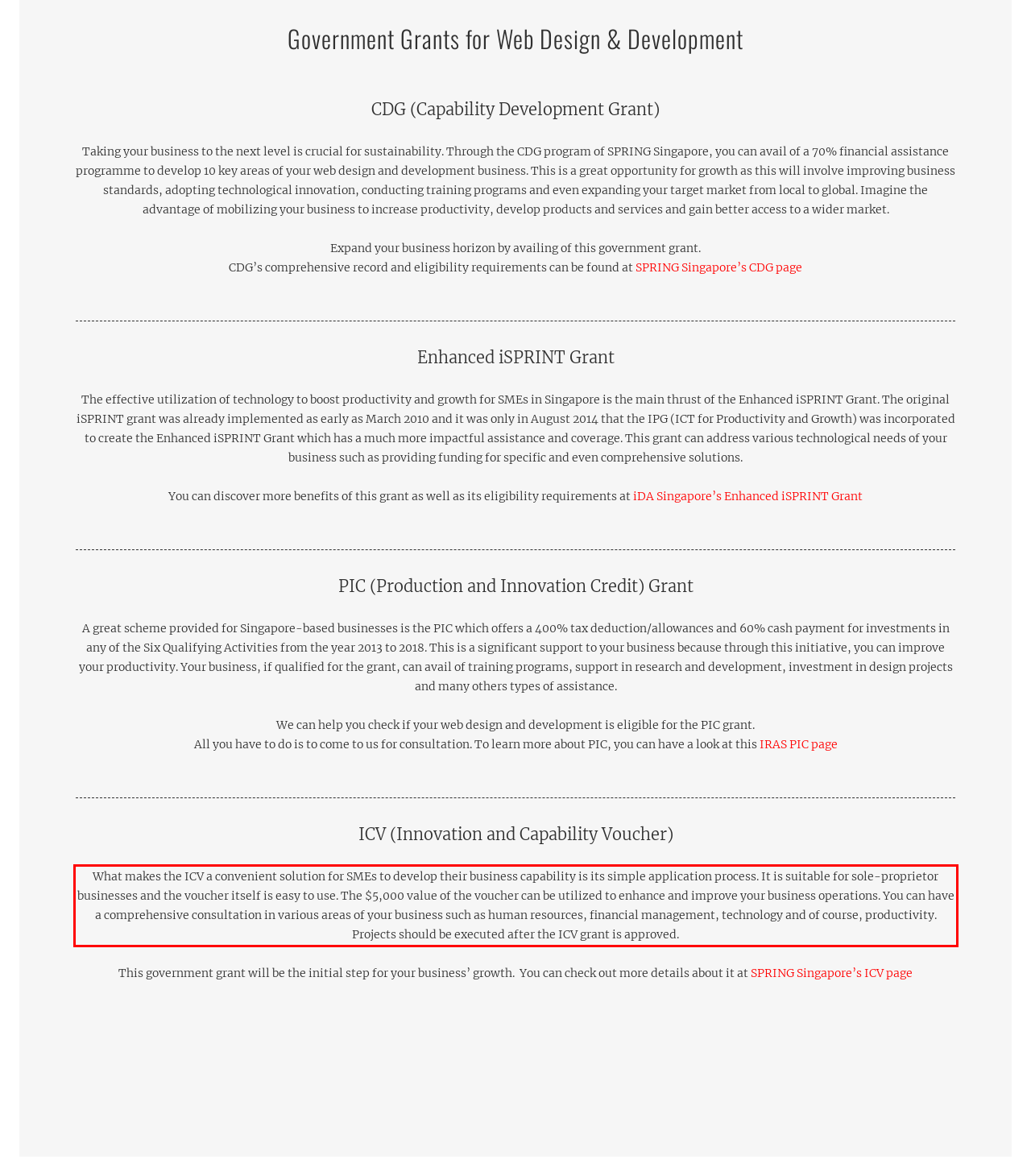Please use OCR to extract the text content from the red bounding box in the provided webpage screenshot.

What makes the ICV a convenient solution for SMEs to develop their business capability is its simple application process. It is suitable for sole-proprietor businesses and the voucher itself is easy to use. The $5,000 value of the voucher can be utilized to enhance and improve your business operations. You can have a comprehensive consultation in various areas of your business such as human resources, financial management, technology and of course, productivity. Projects should be executed after the ICV grant is approved.